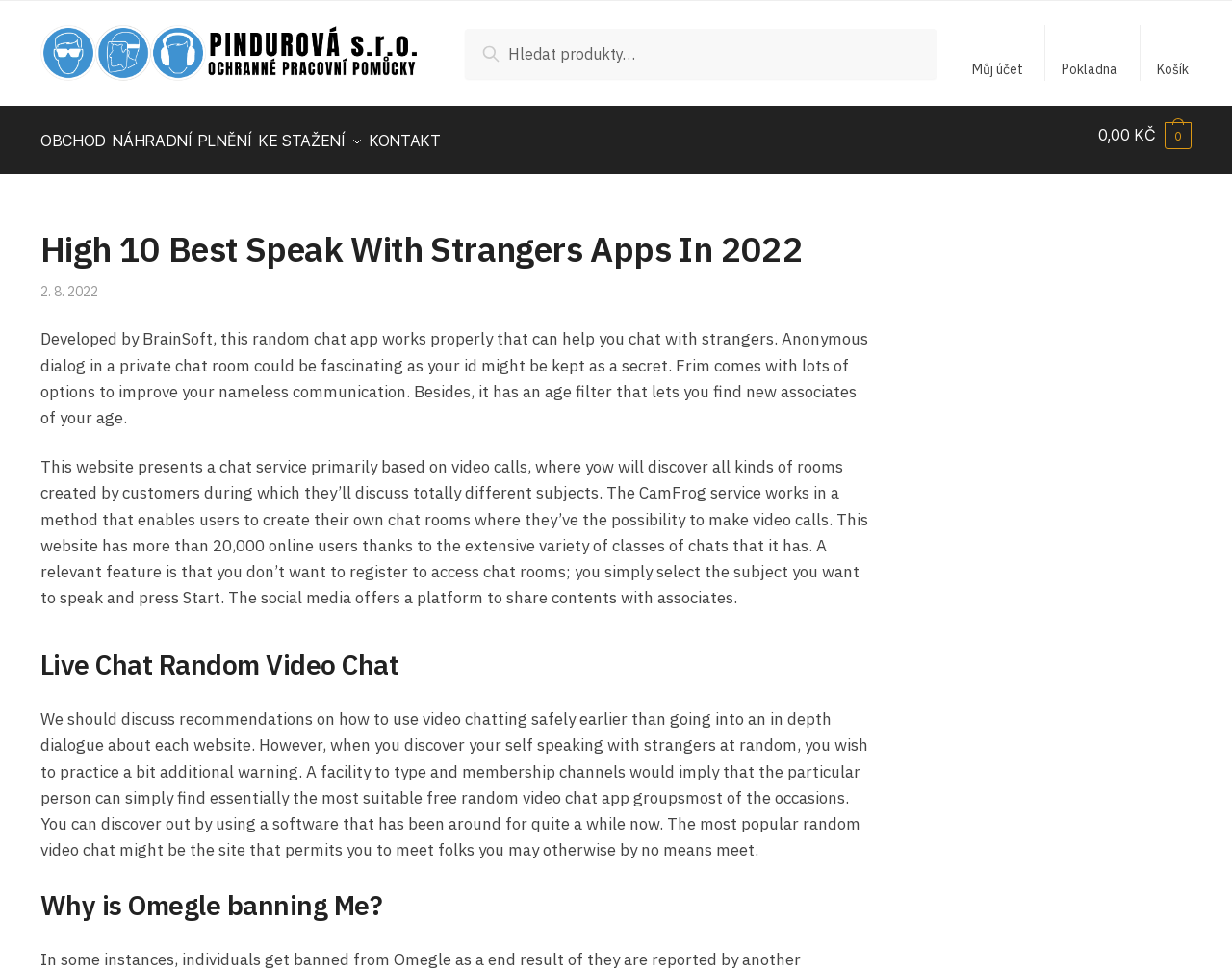Using the element description provided, determine the bounding box coordinates in the format (top-left x, top-left y, bottom-right x, bottom-right y). Ensure that all values are floating point numbers between 0 and 1. Element description: parent_node: Hledat: name="s" placeholder="Hledat produkty…"

[0.377, 0.029, 0.76, 0.081]